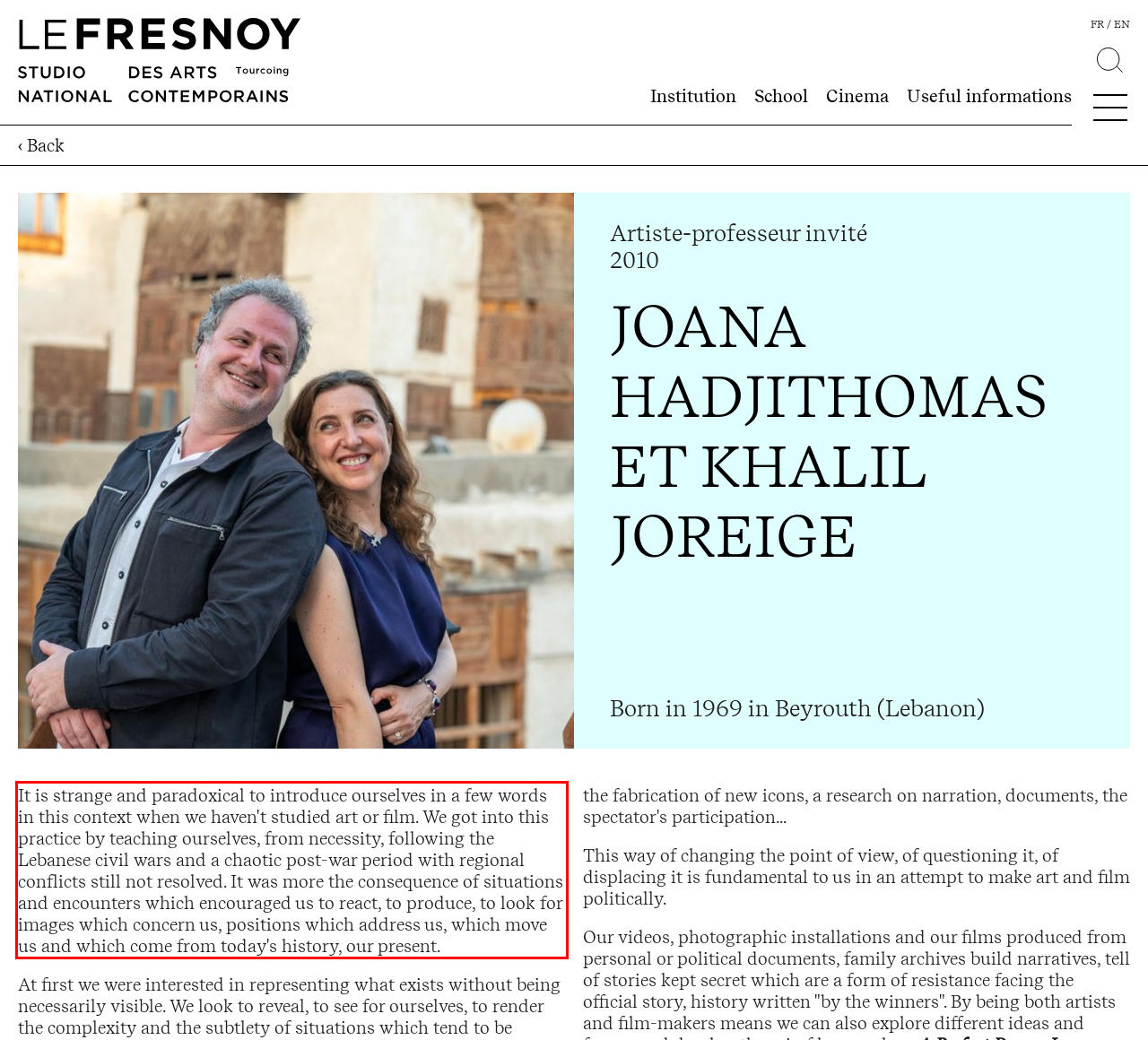You have a screenshot of a webpage, and there is a red bounding box around a UI element. Utilize OCR to extract the text within this red bounding box.

It is strange and paradoxical to introduce ourselves in a few words in this context when we haven't studied art or film. We got into this practice by teaching ourselves, from necessity, following the Lebanese civil wars and a chaotic post-war period with regional conflicts still not resolved. It was more the consequence of situations and encounters which encouraged us to react, to produce, to look for images which concern us, positions which address us, which move us and which come from today's history, our present.